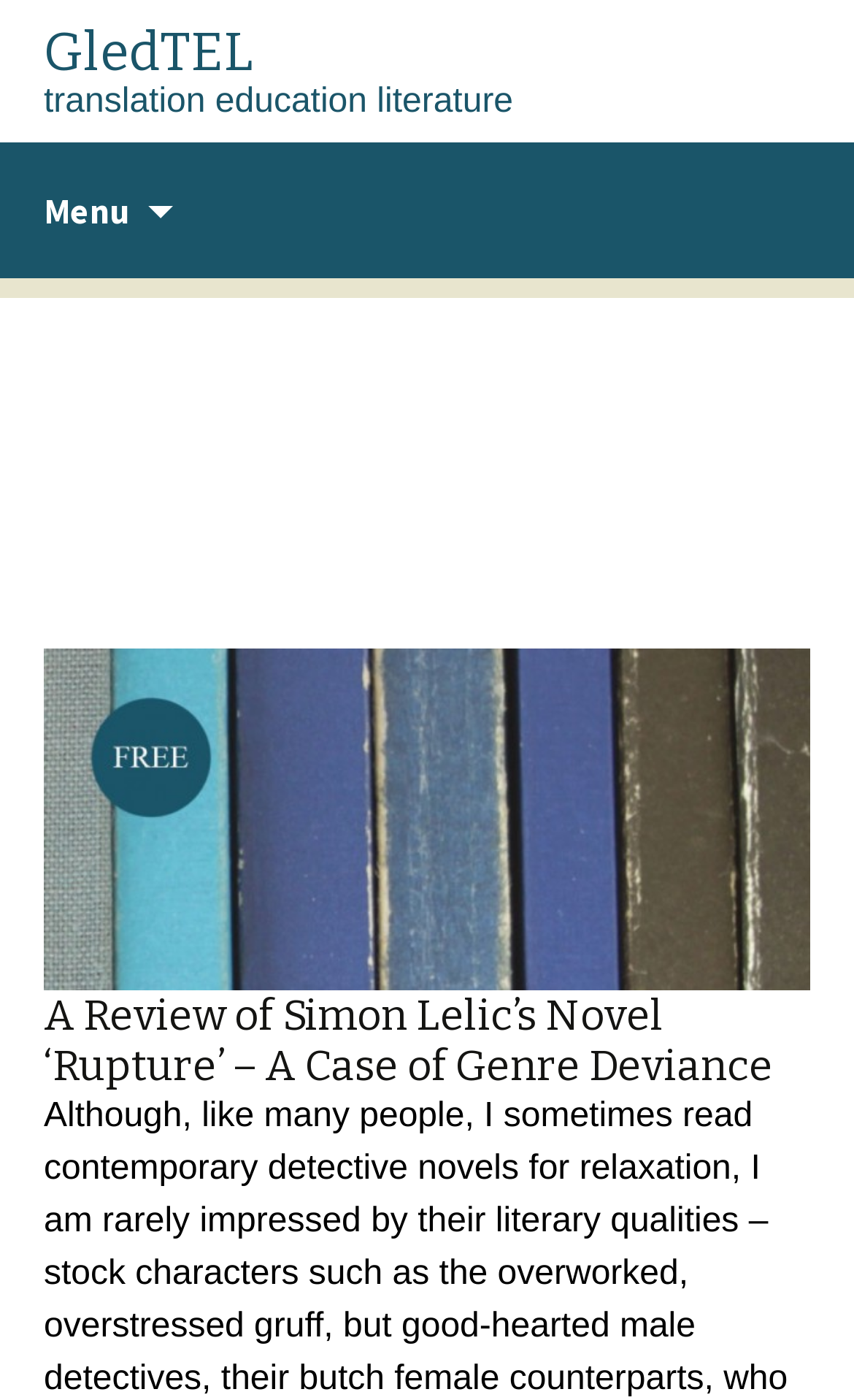Determine the bounding box for the described UI element: "GledTEL translation education literature".

[0.0, 0.0, 1.0, 0.101]